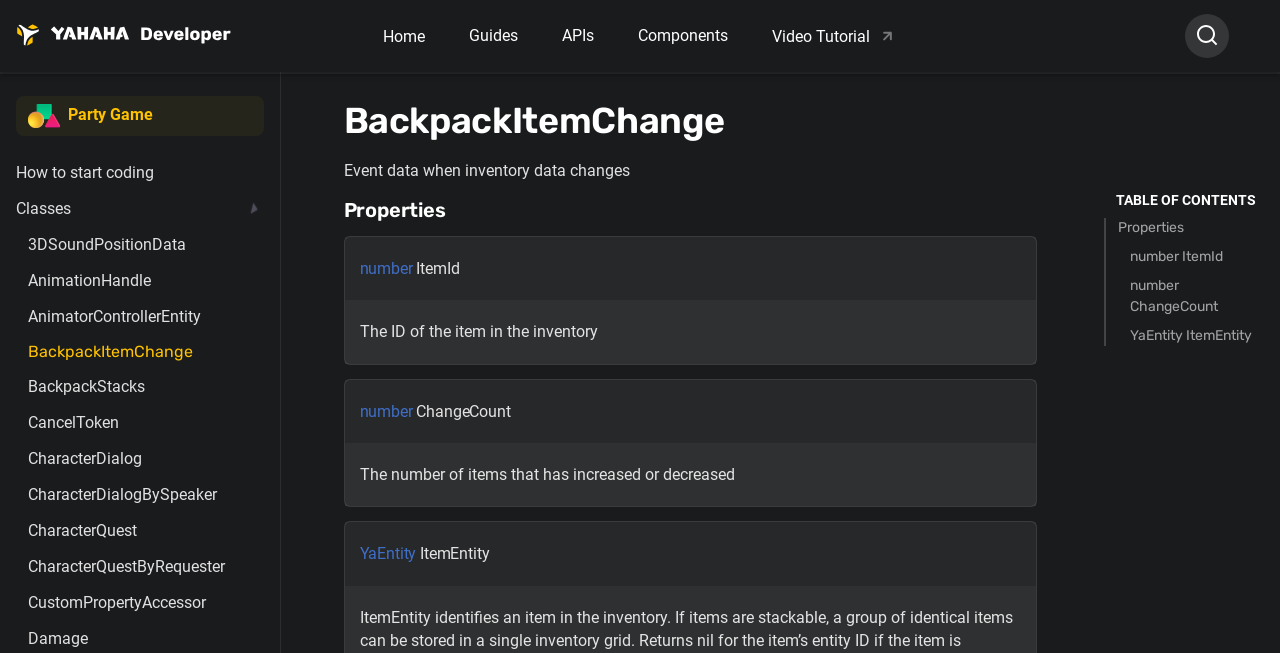Locate the bounding box coordinates of the element that should be clicked to execute the following instruction: "Go to Guides".

[0.357, 0.028, 0.414, 0.081]